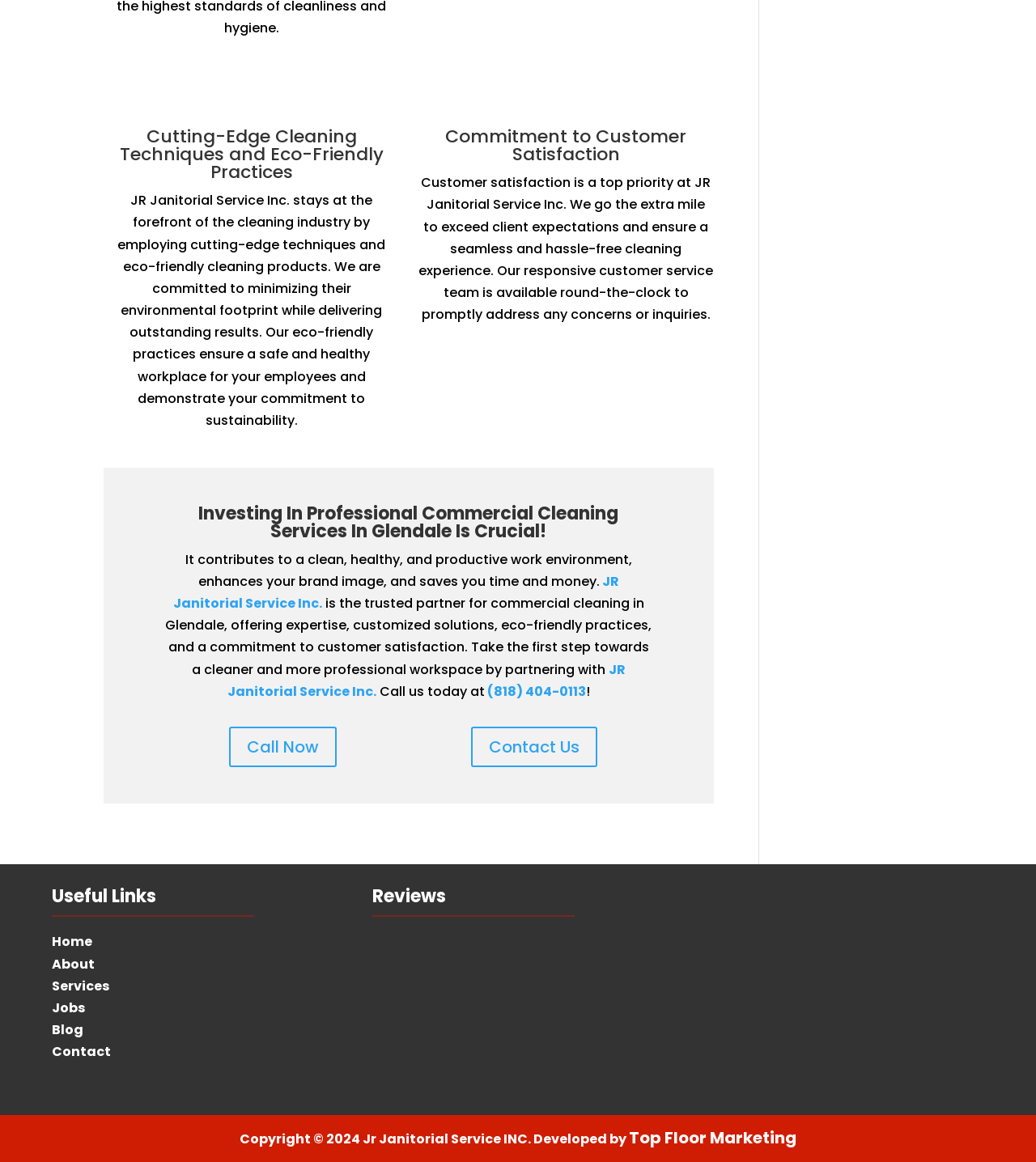Provide the bounding box coordinates of the HTML element this sentence describes: "Contact".

[0.05, 0.897, 0.107, 0.913]